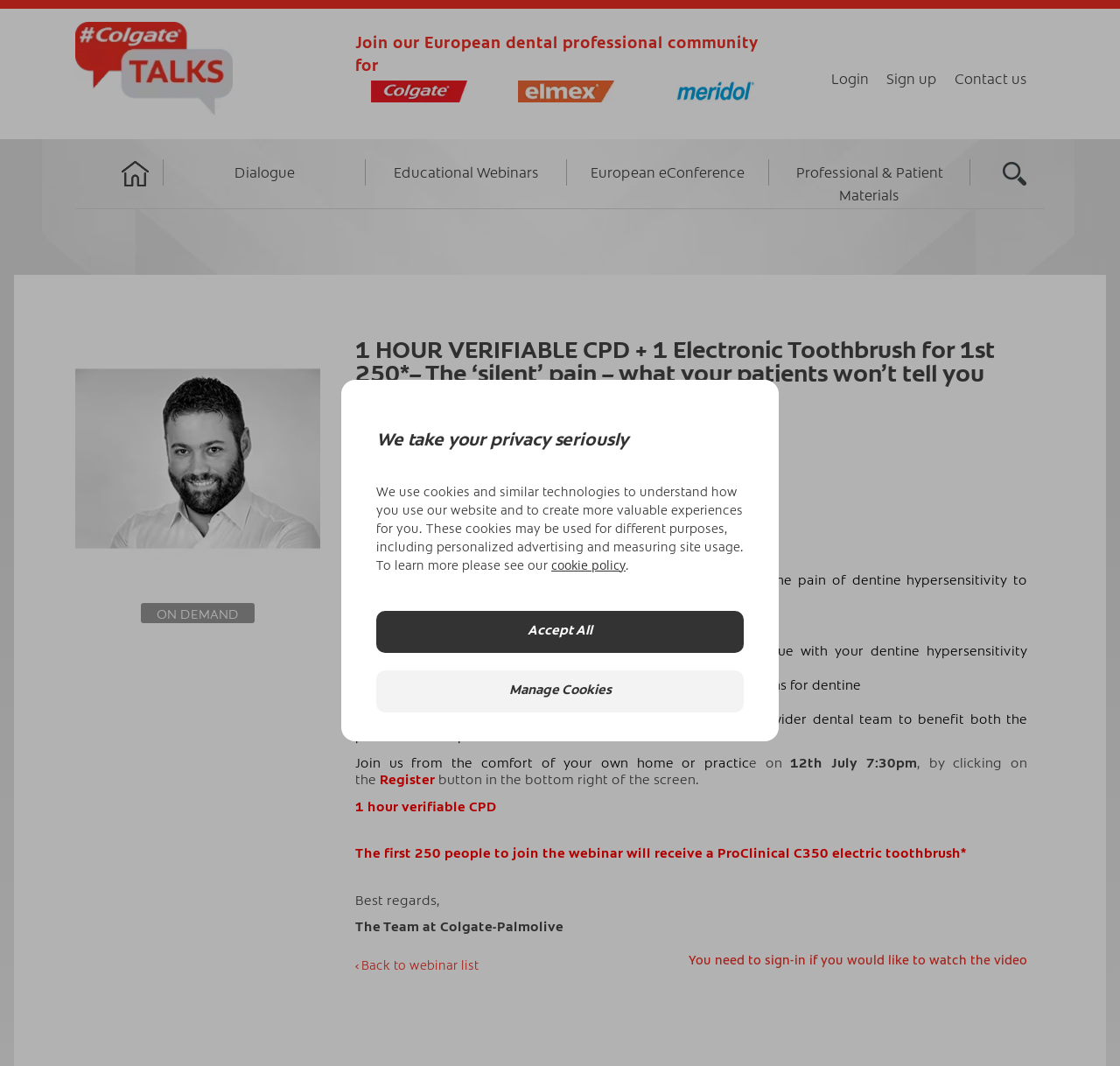Create an in-depth description of the webpage, covering main sections.

This webpage appears to be a registration page for an educational webinar on dentine hypersensitivity, hosted by Colgate. At the top of the page, there is a logo image with the text "#ColgateTalks" next to it. Below this, there is a heading that reads "1 HOUR VERIFIABLE CPD + 1 Electronic Toothbrush for 1st 250*– The ‘silent’ pain – what your patients won’t tell you". 

To the top right, there are three links: "Login", "Sign up", and "Contact us". Below these links, there is a navigation menu with links to "Home", "Dialogue", "Educational Webinars", "European eConference", "Professional & Patient Materials", and a search icon.

The main content of the page is divided into sections. The first section has a heading with the title of the webinar, followed by a brief description of the event, including the date, time, and learning outcomes. 

Below this, there is a section with a heading "ON DEMAND" and a brief summary of the webinar. The main article section follows, which provides more detailed information about the webinar, including the aim, learning outcomes, and what attendees can expect to learn.

To the bottom right of the page, there is a call-to-action button to register for the webinar. Above this, there is a note stating that the first 250 people to join the webinar will receive a ProClinical C350 electric toothbrush.

At the very bottom of the page, there are links to the webinar list and a message about signing in to watch the video. Additionally, there is a section about privacy, with a heading "We take your privacy seriously" and a brief description of the website's cookie policy, along with buttons to "Accept All" or "Manage Cookies".